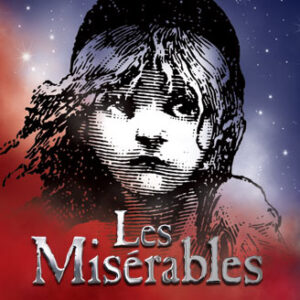Respond to the following query with just one word or a short phrase: 
What are the two main colors in the dramatic backdrop?

Red and blue